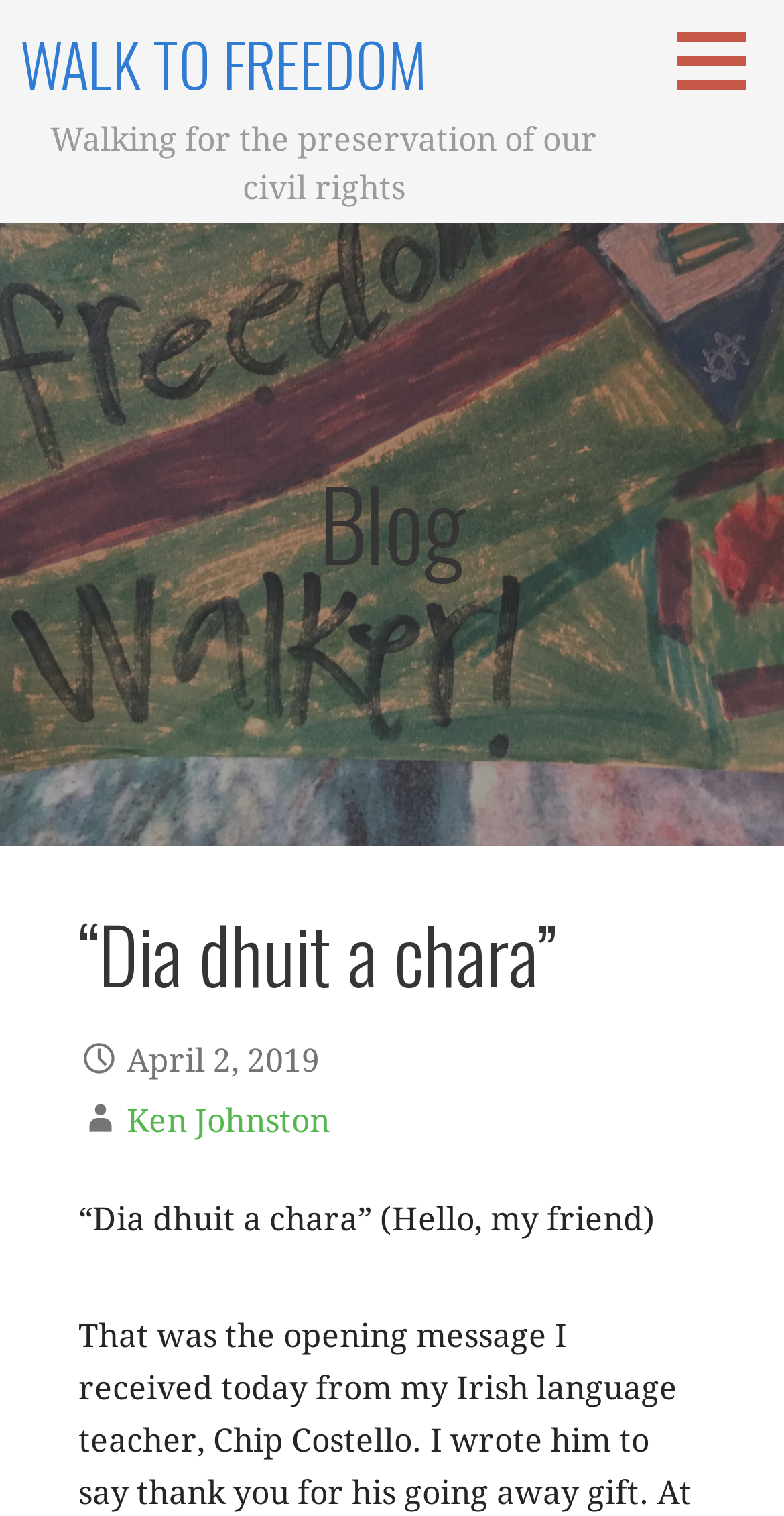Please provide a detailed answer to the question below based on the screenshot: 
What is the main topic of the blog?

Based on the webpage, the main topic of the blog is civil rights, as indicated by the static text 'Walking for the preservation of our civil rights'.